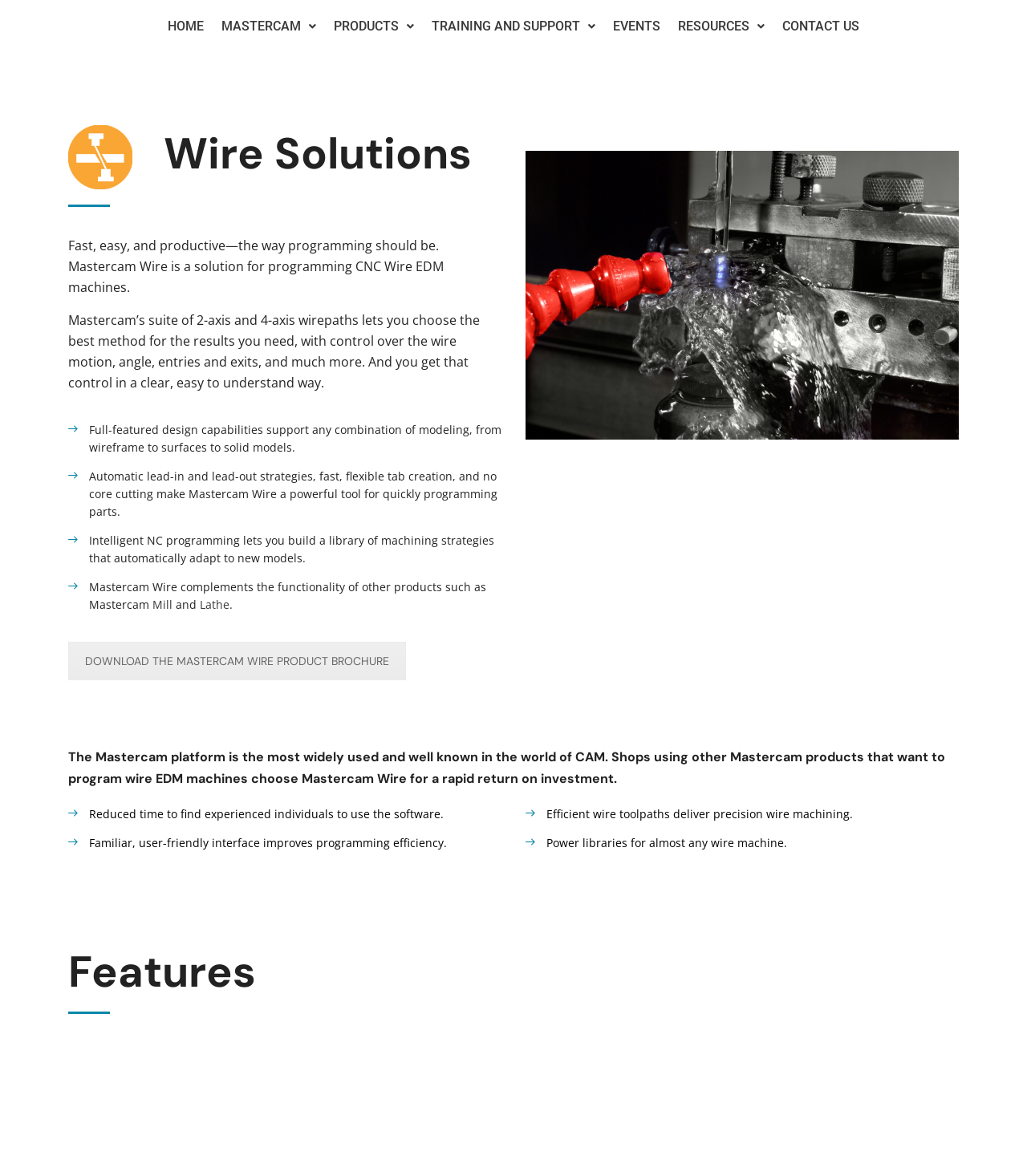What is the purpose of the 'DOWNLOAD THE MASTERCAM WIRE PRODUCT BROCHURE' link?
Please provide a detailed and comprehensive answer to the question.

The link 'DOWNLOAD THE MASTERCAM WIRE PRODUCT BROCHURE' is likely intended to allow users to download a brochure that provides more information about the Mastercam Wire product.